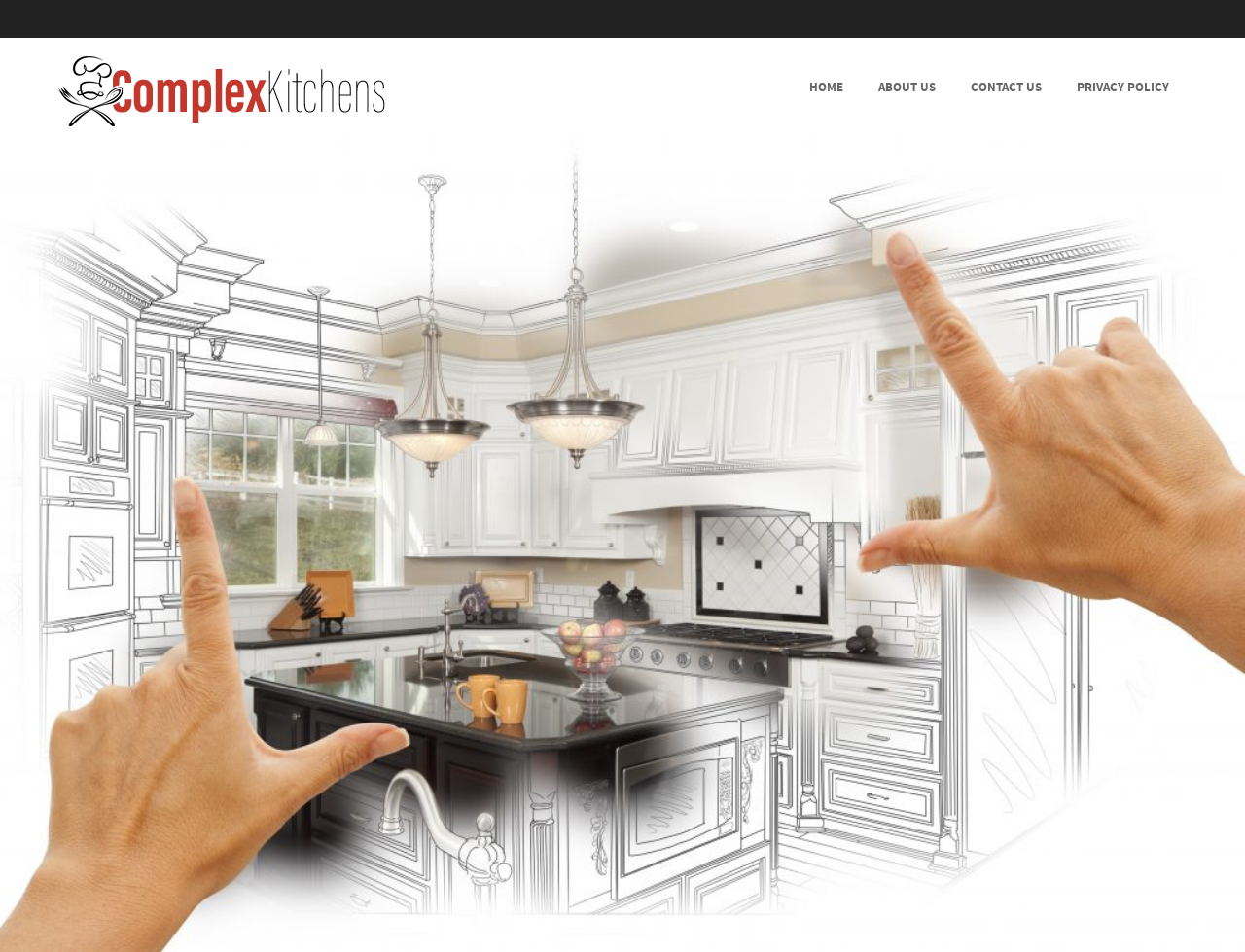How many levels of navigation are there?
Provide a short answer using one word or a brief phrase based on the image.

2